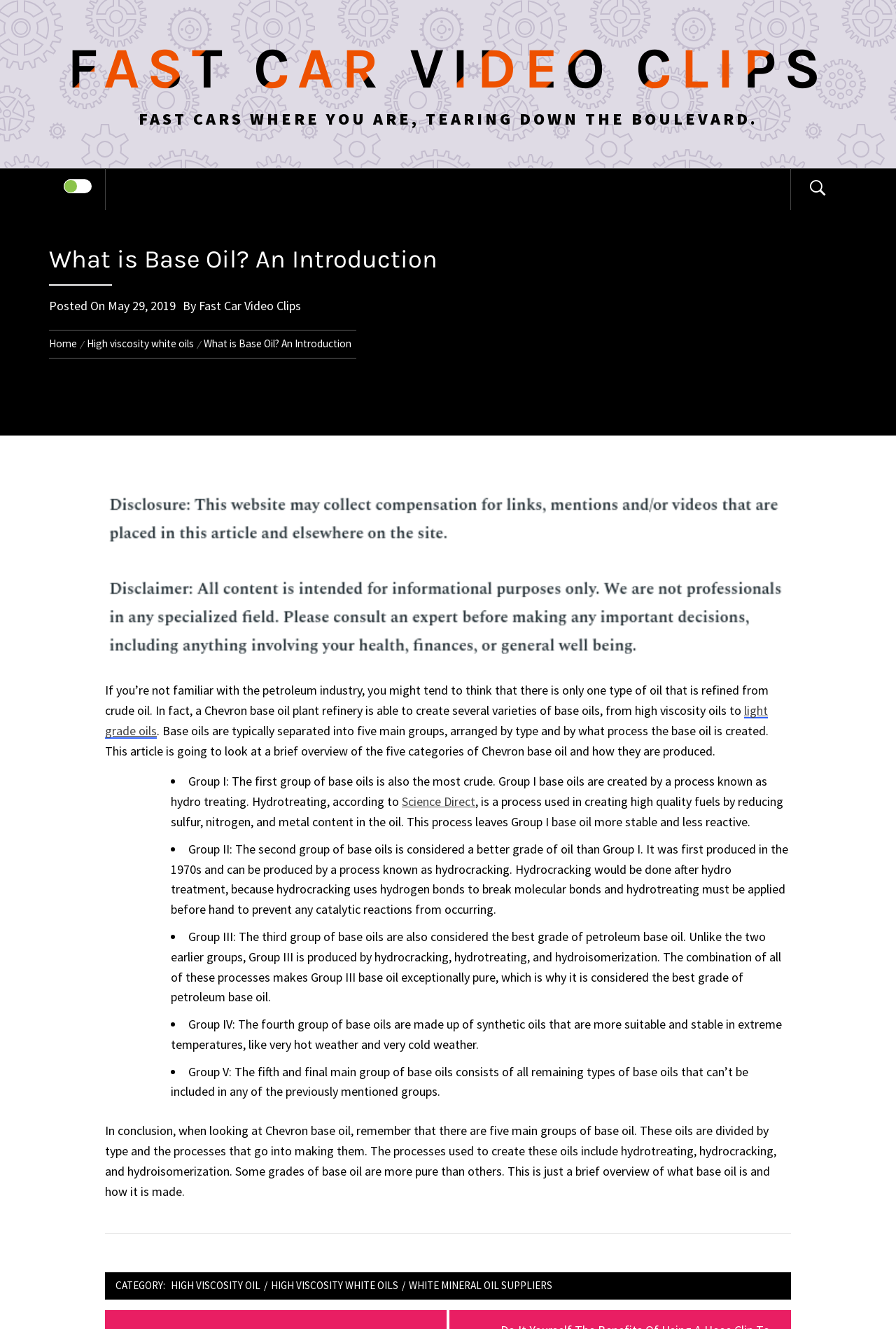Please indicate the bounding box coordinates for the clickable area to complete the following task: "Click on the 'Home' link in the breadcrumbs". The coordinates should be specified as four float numbers between 0 and 1, i.e., [left, top, right, bottom].

[0.055, 0.254, 0.091, 0.264]